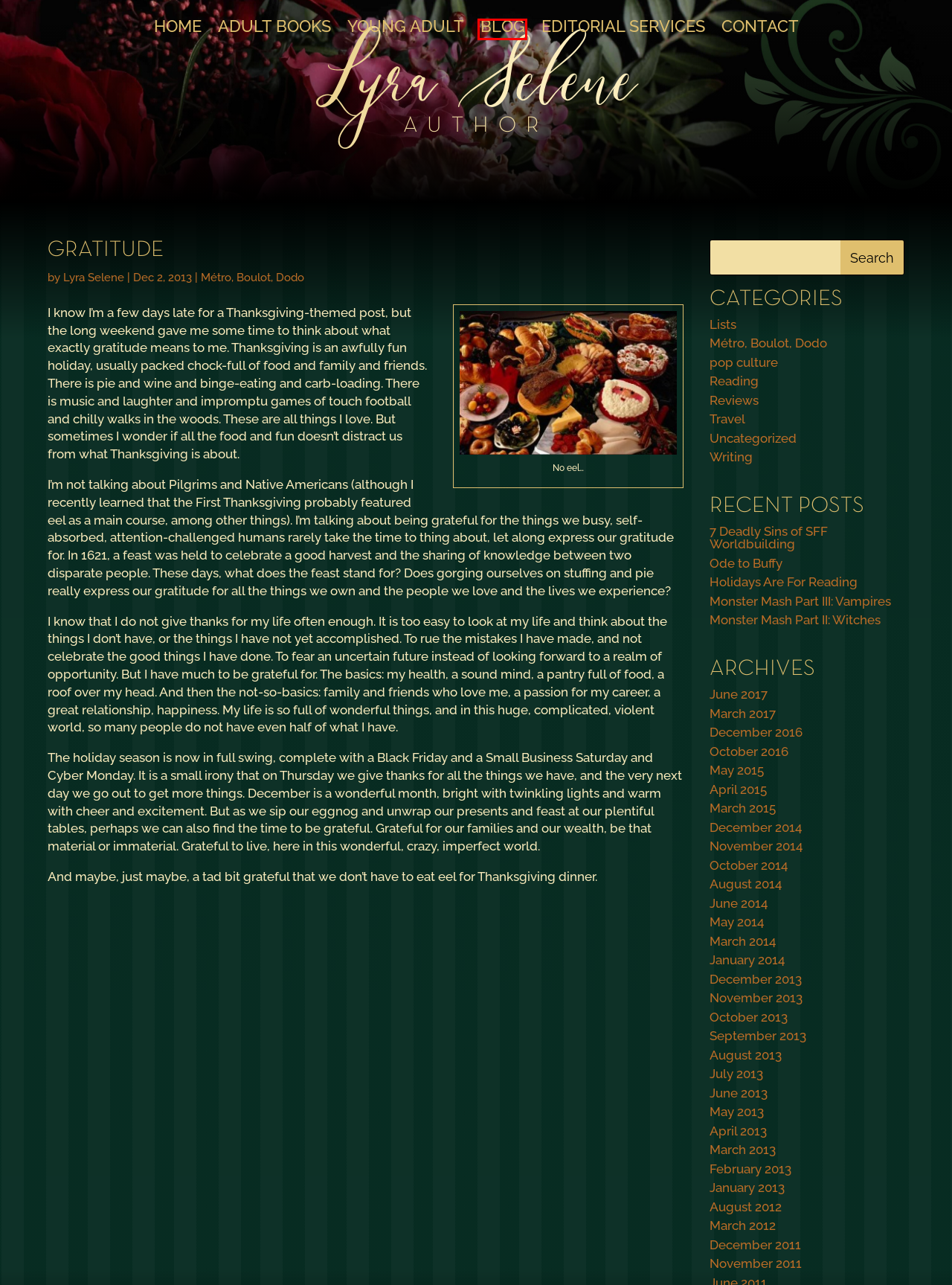You are given a screenshot of a webpage with a red rectangle bounding box. Choose the best webpage description that matches the new webpage after clicking the element in the bounding box. Here are the candidates:
A. Writing | Lyra Selene
B. Monster Mash Part II: Witches | Lyra Selene
C. Travel | Lyra Selene
D. BLOG | Lyra Selene
E. EDITORIAL SERVICES | Lyra Selene
F. Lists | Lyra Selene
G. pop culture | Lyra Selene
H. 7 Deadly Sins of SFF Worldbuilding | Lyra Selene

D